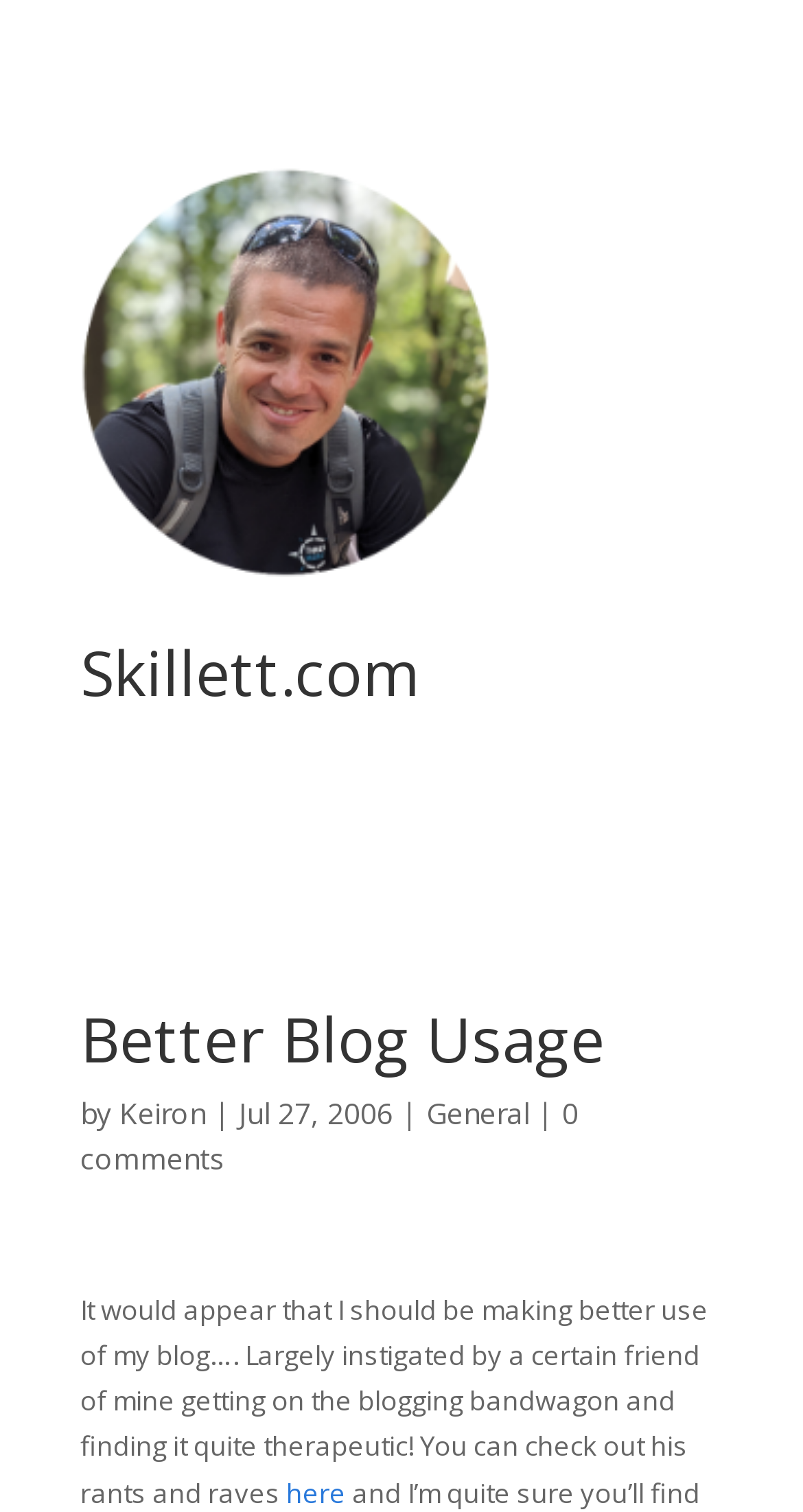Using the provided description 0 comments, find the bounding box coordinates for the UI element. Provide the coordinates in (top-left x, top-left y, bottom-right x, bottom-right y) format, ensuring all values are between 0 and 1.

[0.1, 0.723, 0.721, 0.779]